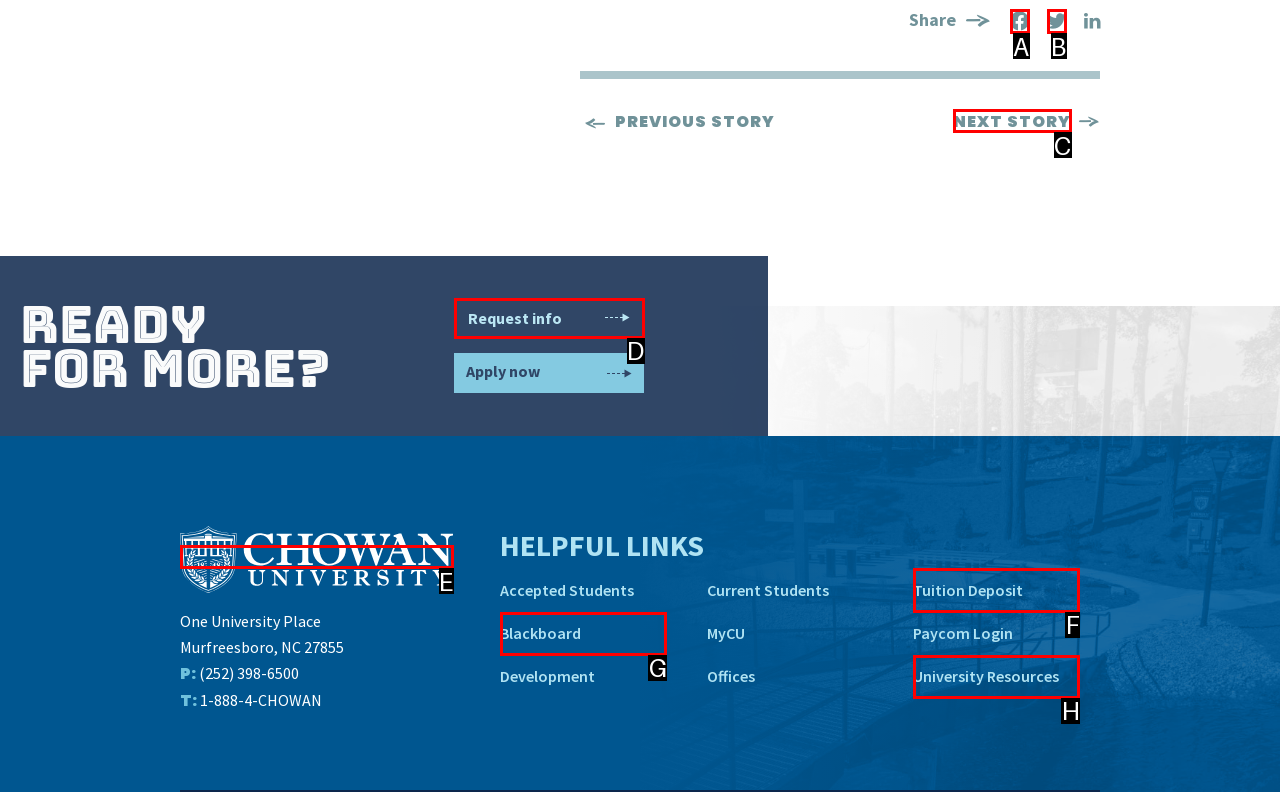For the instruction: Visit Chowan University website, which HTML element should be clicked?
Respond with the letter of the appropriate option from the choices given.

E